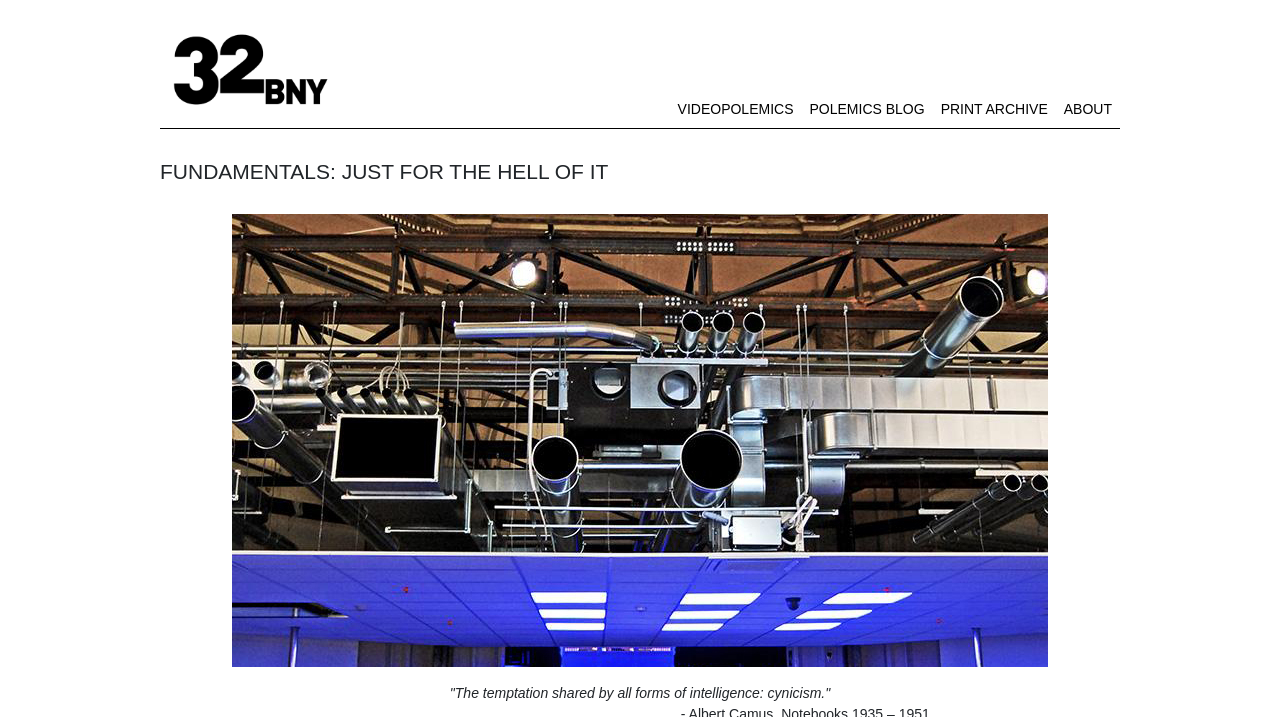Return the bounding box coordinates of the UI element that corresponds to this description: "alt="32BNY"". The coordinates must be given as four float numbers in the range of 0 and 1, [left, top, right, bottom].

[0.125, 0.028, 0.266, 0.167]